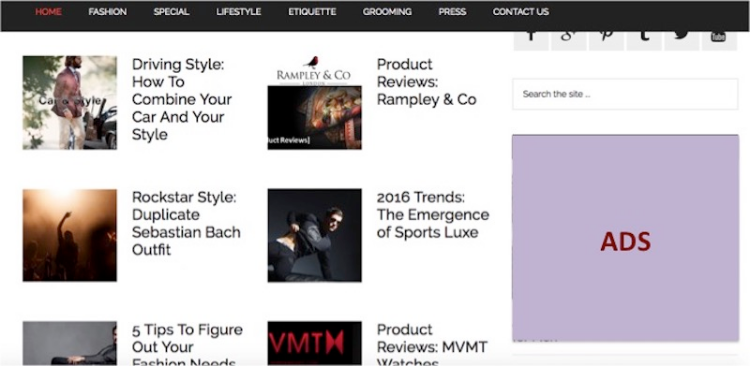What is the purpose of the section marked 'ADS'?
Analyze the image and deliver a detailed answer to the question.

The section marked 'ADS' on the right side of the image is prominently featured, indicating that this space is specifically reserved for advertisements, which is part of the website's commitment to limiting ad space and promoting relevant content.